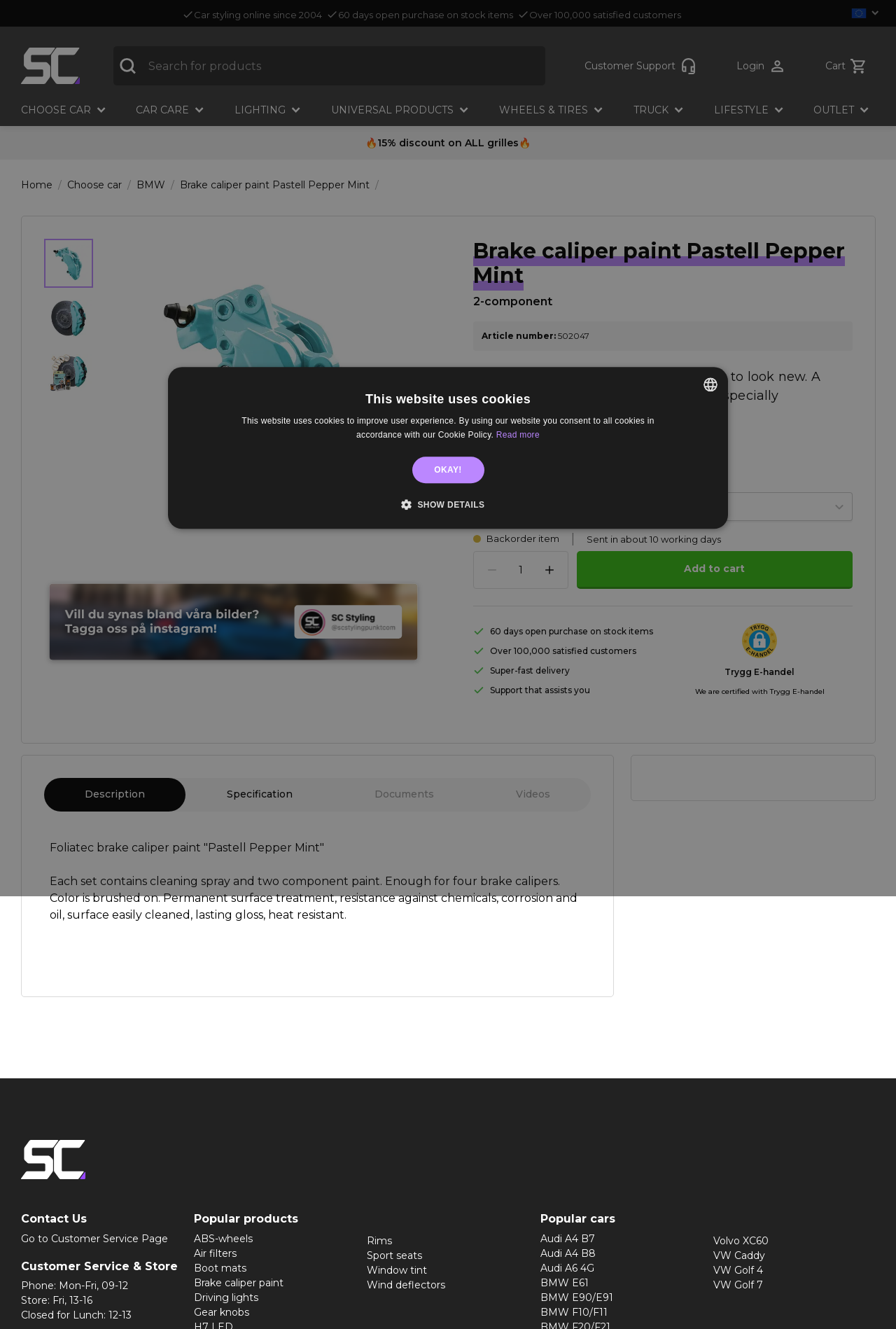Please provide a short answer using a single word or phrase for the question:
How many years has the company been established?

since 2004